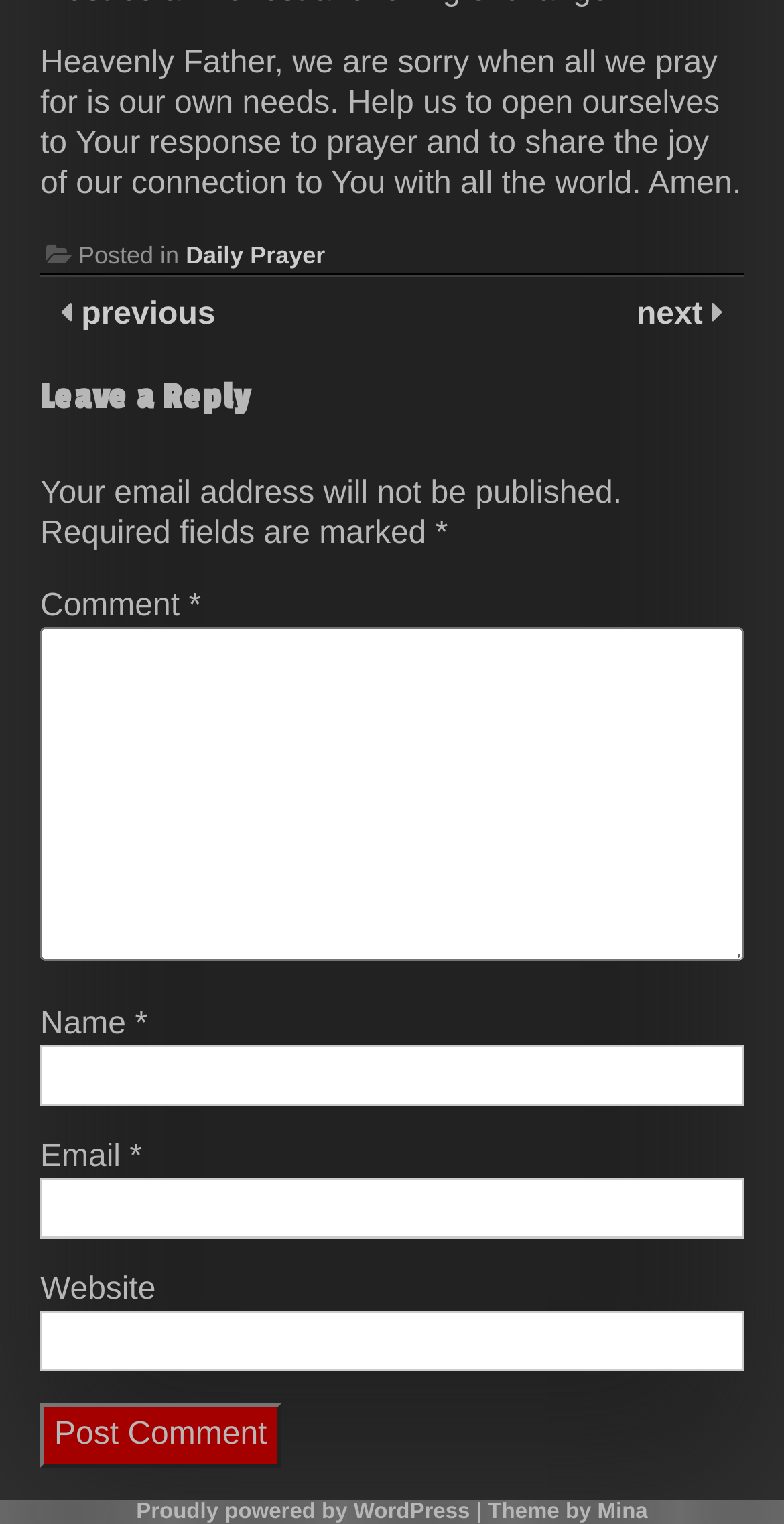Answer the question with a brief word or phrase:
What is the purpose of the prayer?

To open ourselves to God's response